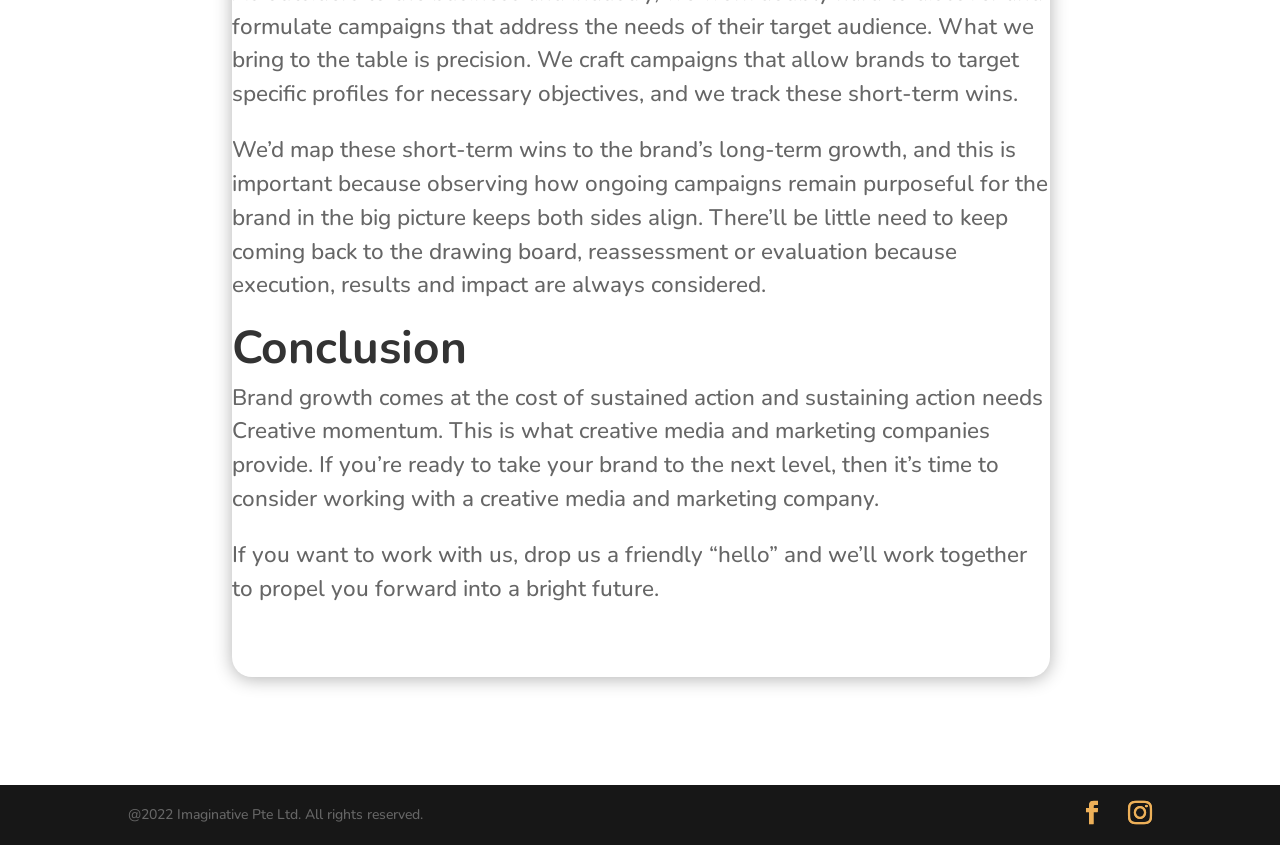How many social media links are present at the bottom of the webpage?
Give a detailed explanation using the information visible in the image.

The webpage has two social media links at the bottom, represented by the icons '' and '', which are likely links to the company's social media profiles.